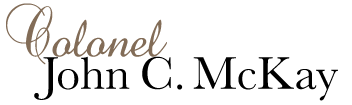What is the topic related to the person?
Please provide a single word or phrase as the answer based on the screenshot.

Cuba and diplomacy